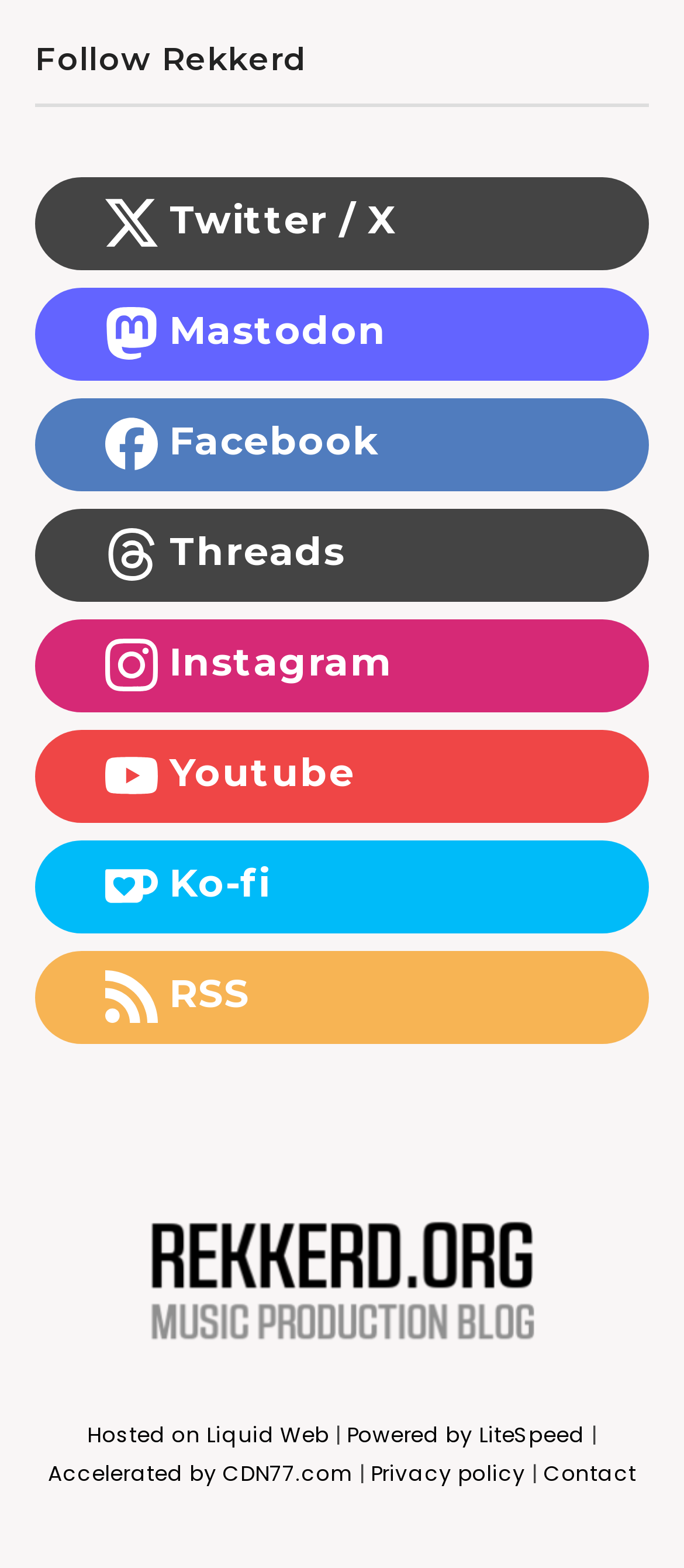Provide the bounding box coordinates of the HTML element this sentence describes: "Contact". The bounding box coordinates consist of four float numbers between 0 and 1, i.e., [left, top, right, bottom].

[0.794, 0.93, 0.93, 0.951]